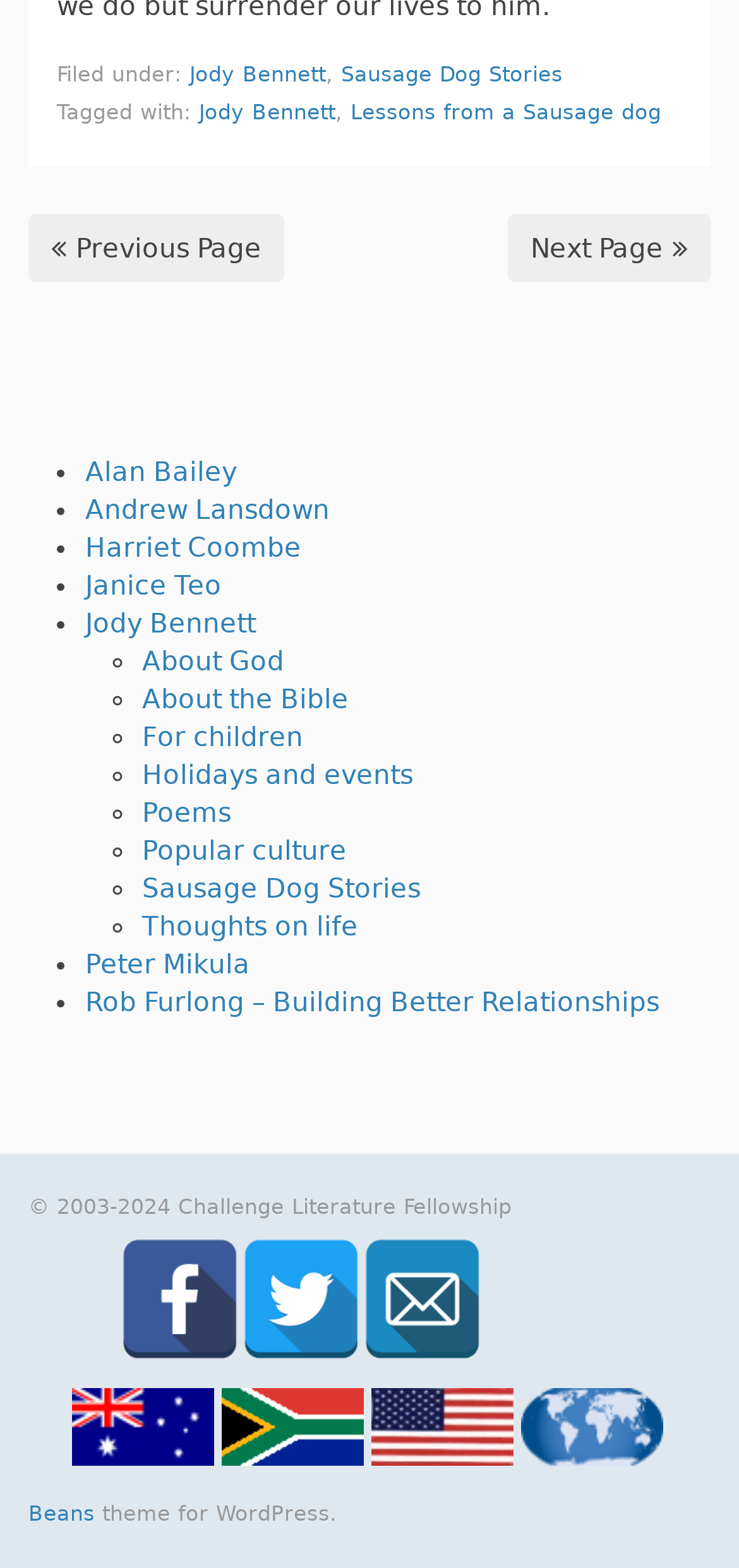Please identify the bounding box coordinates of the element that needs to be clicked to perform the following instruction: "Click on 'About God'".

[0.192, 0.411, 0.385, 0.431]